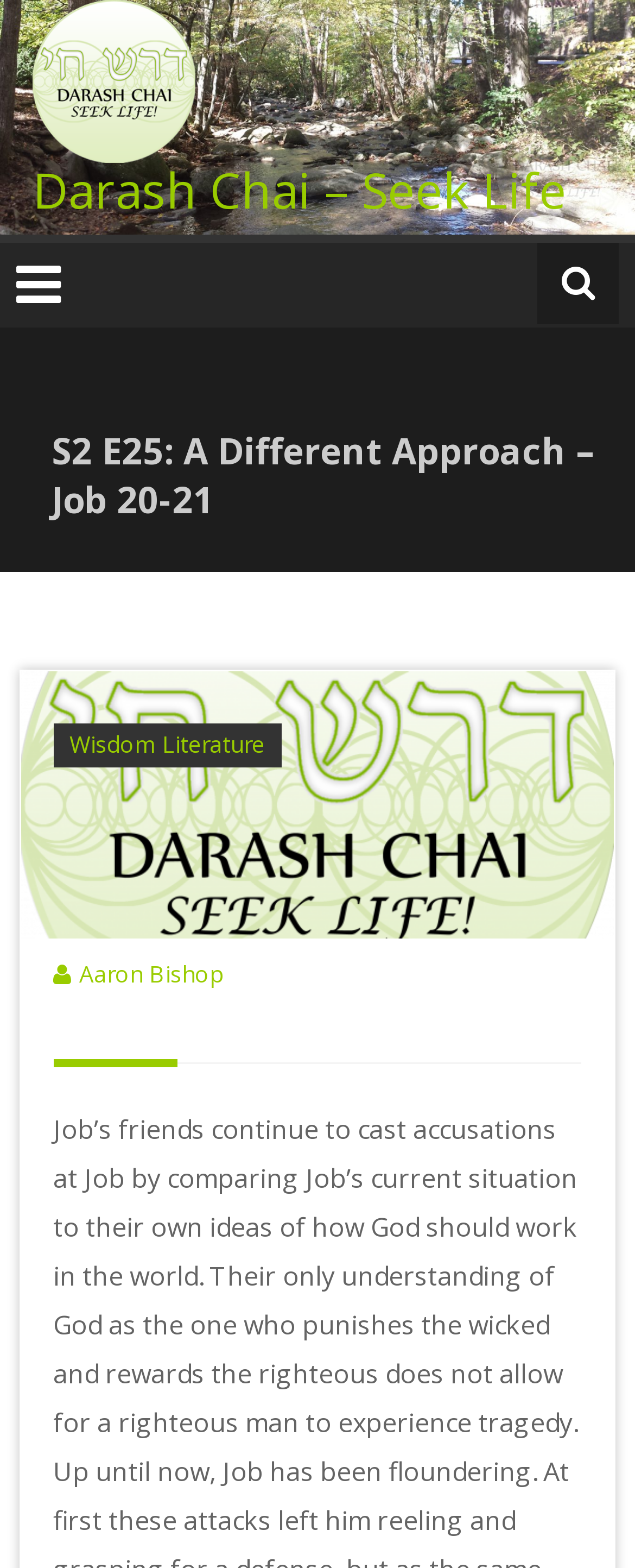Convey a detailed summary of the webpage, mentioning all key elements.

The webpage appears to be a podcast or audio content page. At the top, there is a large image spanning the full width of the page, with the title "Darash Chai – Seek Life" written above it. Below the image, there is a heading with the same title, "Darash Chai – Seek Life", which is a link. 

To the right of the image, there is a smaller heading that reads "S2 E25: A Different Approach – Job 20-21", which is positioned above a large figure containing the "Full Size Logo image for Darash Chai". 

Further down the page, there are two links, "Wisdom Literature" and "Aaron Bishop", positioned side by side. Below these links, there is a horizontal separator line.